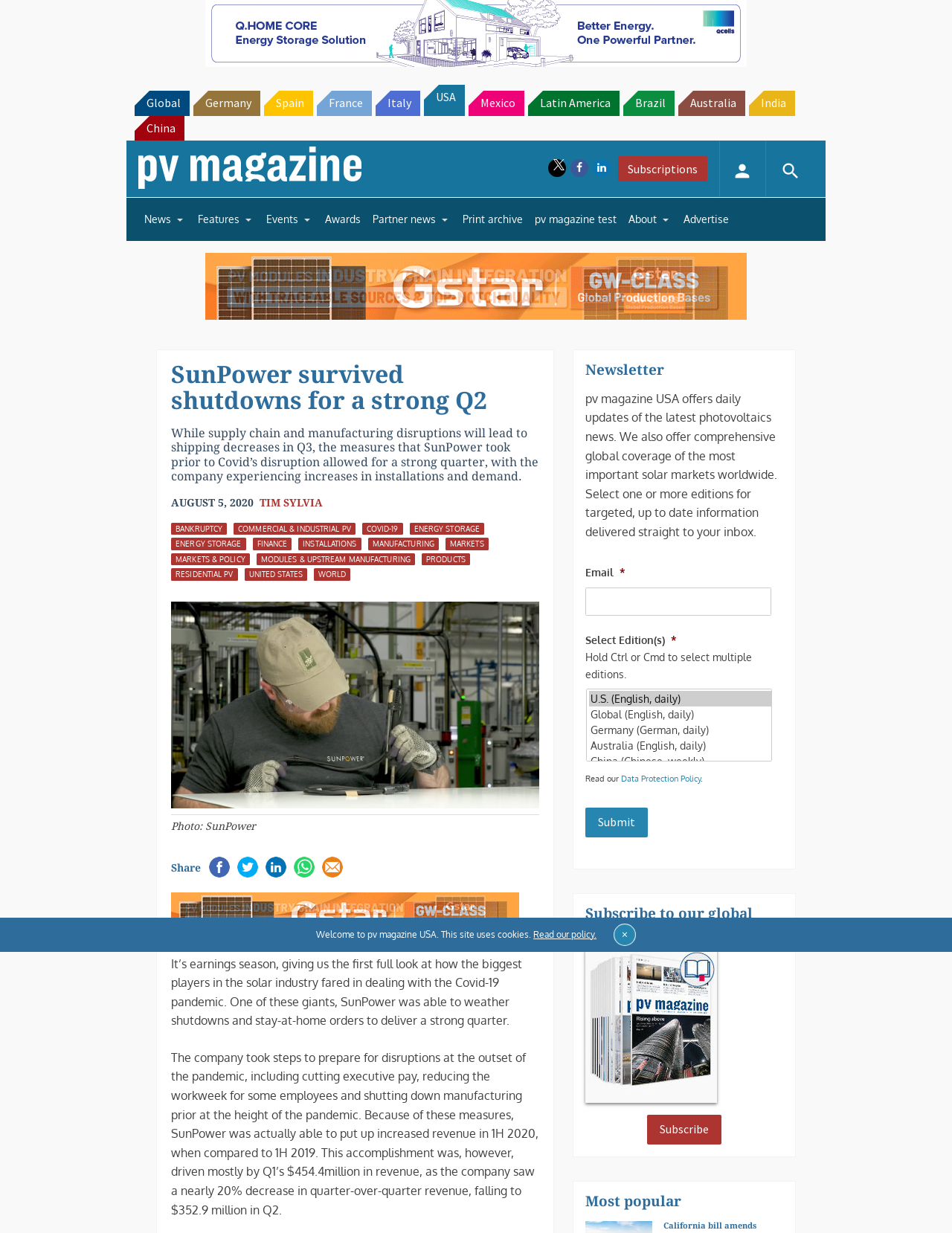How many editions can be selected in the newsletter subscription?
Answer the question with as much detail as possible.

The newsletter subscription section allows users to select multiple editions, as indicated by the multiselectable listbox with options such as 'U.S. (English, daily)', 'Global (English, daily)', and others. This suggests that users can choose to receive newsletters from multiple regions or topics.